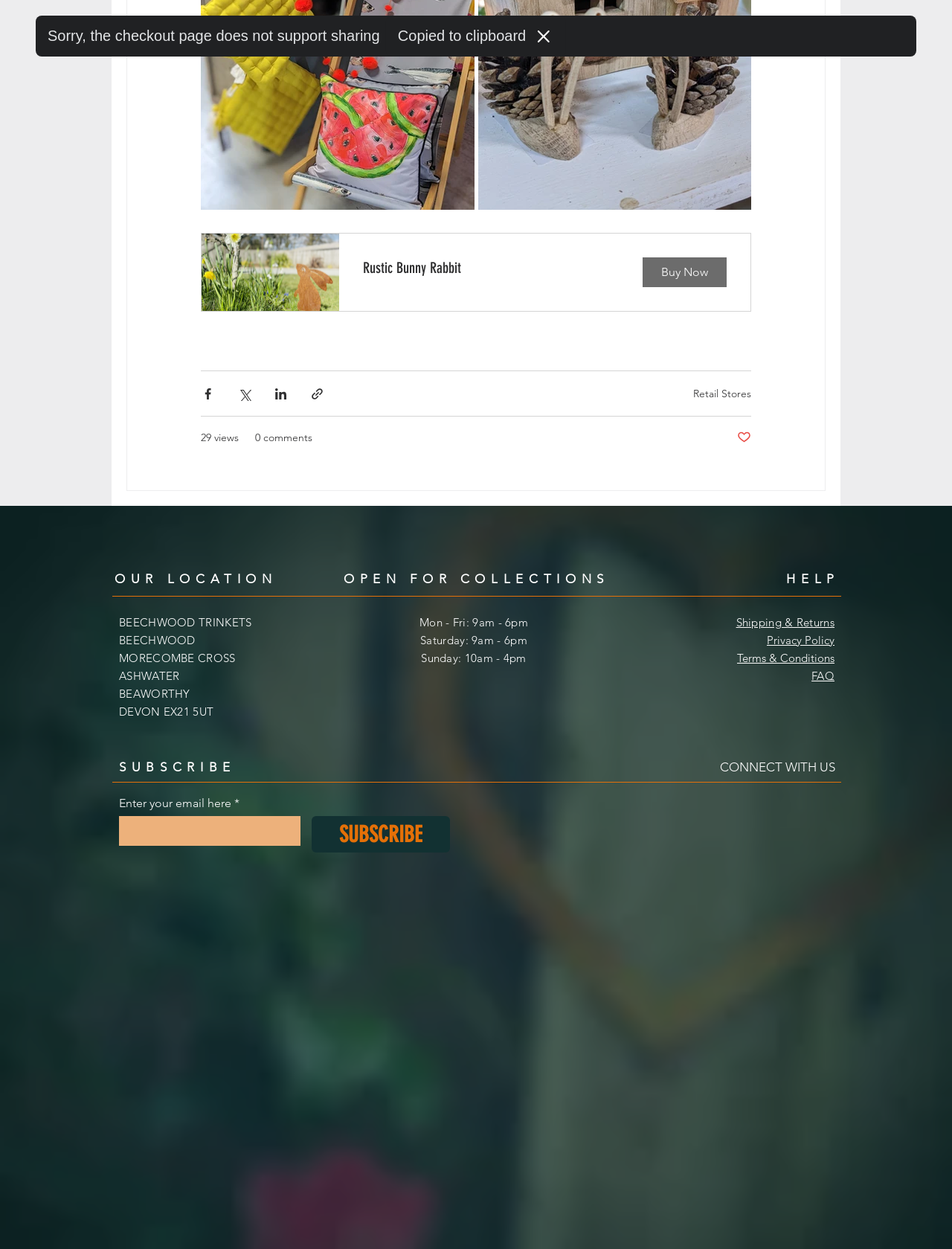Identify the bounding box coordinates of the section that should be clicked to achieve the task described: "Buy Rustic Bunny Rabbit now".

[0.211, 0.186, 0.789, 0.25]